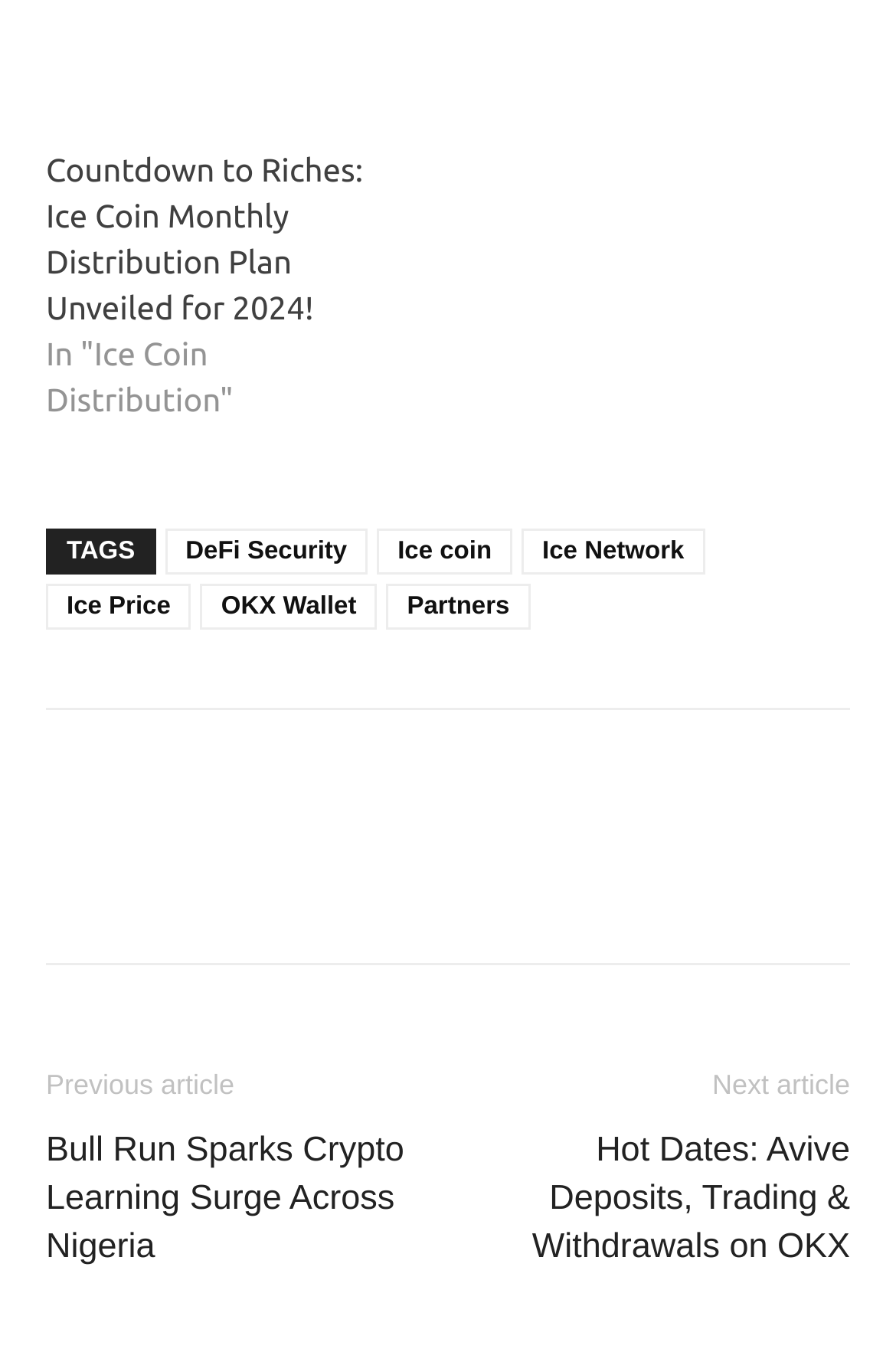For the following element description, predict the bounding box coordinates in the format (top-left x, top-left y, bottom-right x, bottom-right y). All values should be floating point numbers between 0 and 1. Description: Facebook

[0.051, 0.603, 0.154, 0.671]